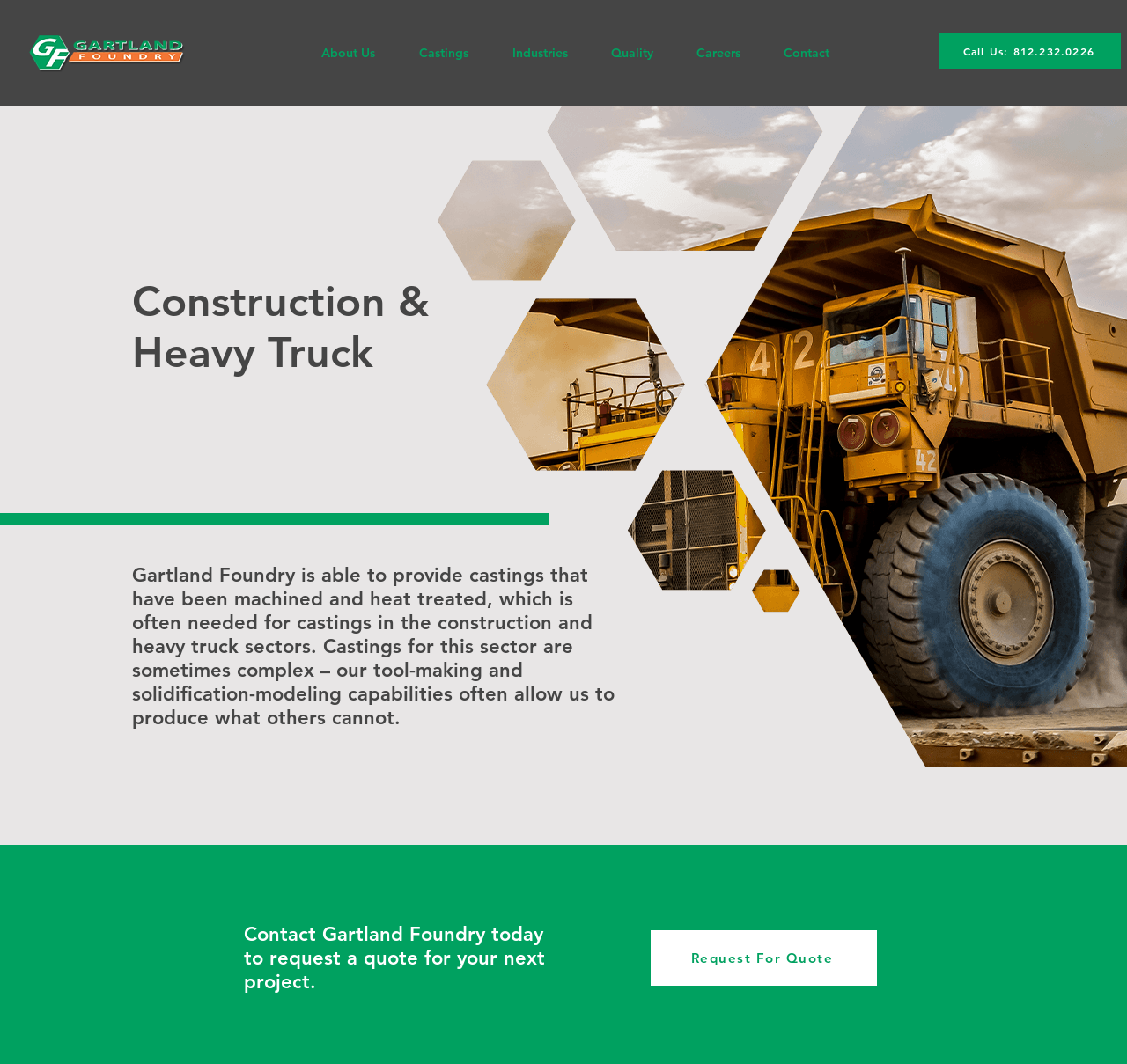Provide a short, one-word or phrase answer to the question below:
What is the purpose of the castings in the construction sector?

Machined and heat treated